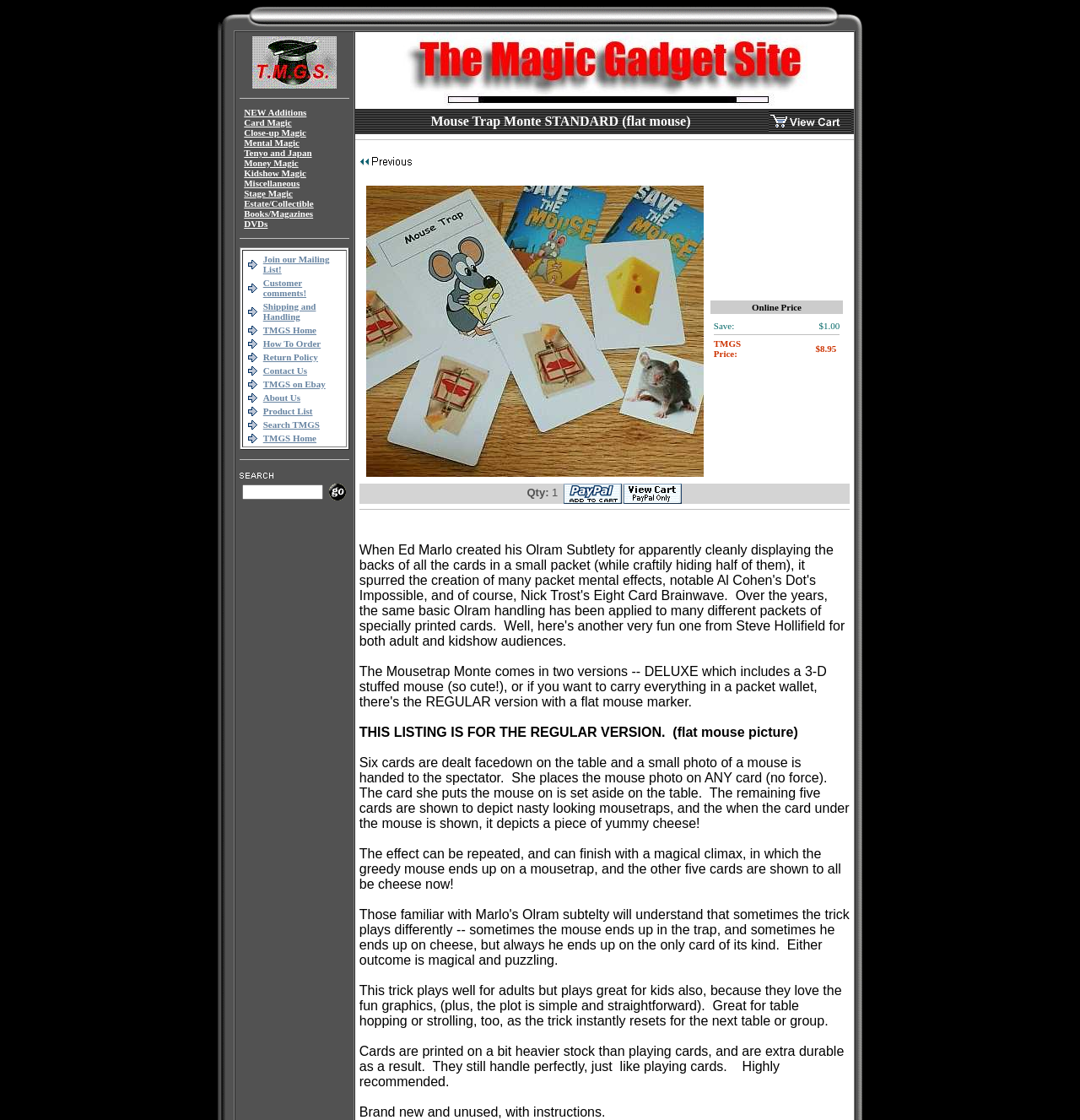Offer a thorough description of the webpage.

The webpage is about The Magic Gadget Site, which appears to be an online store selling magic-related products. At the top of the page, there is a row of images, including a logo and some decorative elements. Below the images, there is a table with multiple rows and columns, containing various links and text.

On the left side of the page, there is a list of categories, including "NEW Additions", "Card Magic", "Close-up Magic", "Mental Magic", and others. Each category is a link, and they are separated by small horizontal lines. Below the categories, there is a horizontal separator line.

On the right side of the page, there is a section with multiple tables, each containing a few links and images. The links include "Join our Mailing List!", "Customer comments!", "Shipping and Handling", "TMGS Home", "How To Order", and others. Each link is accompanied by a small image. The tables are arranged vertically, with some space between them.

Overall, the webpage has a simple and organized layout, with a focus on providing easy access to various categories and links related to magic products and services.